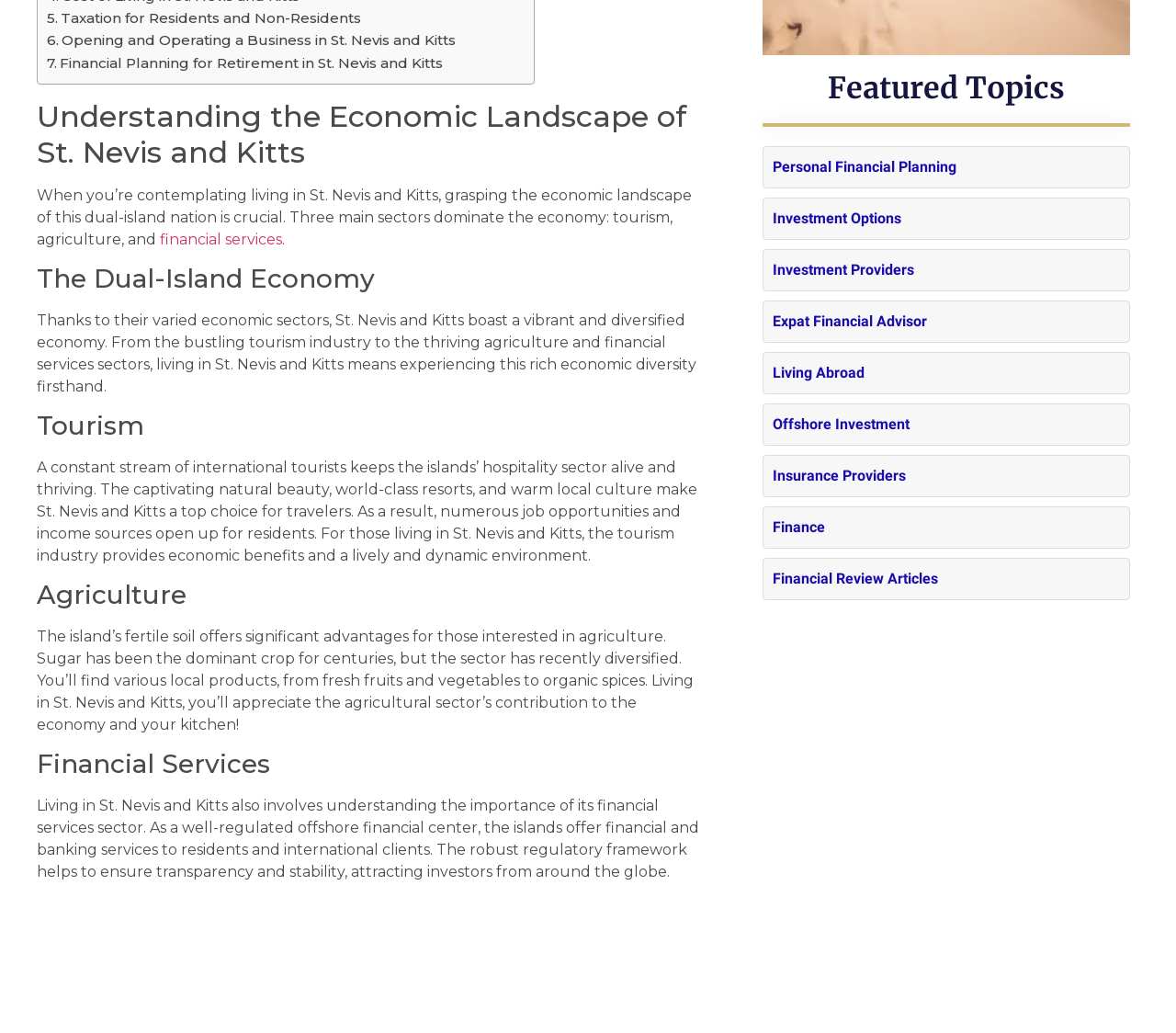Determine the bounding box for the UI element that matches this description: "Investment Providers".

[0.657, 0.253, 0.777, 0.27]